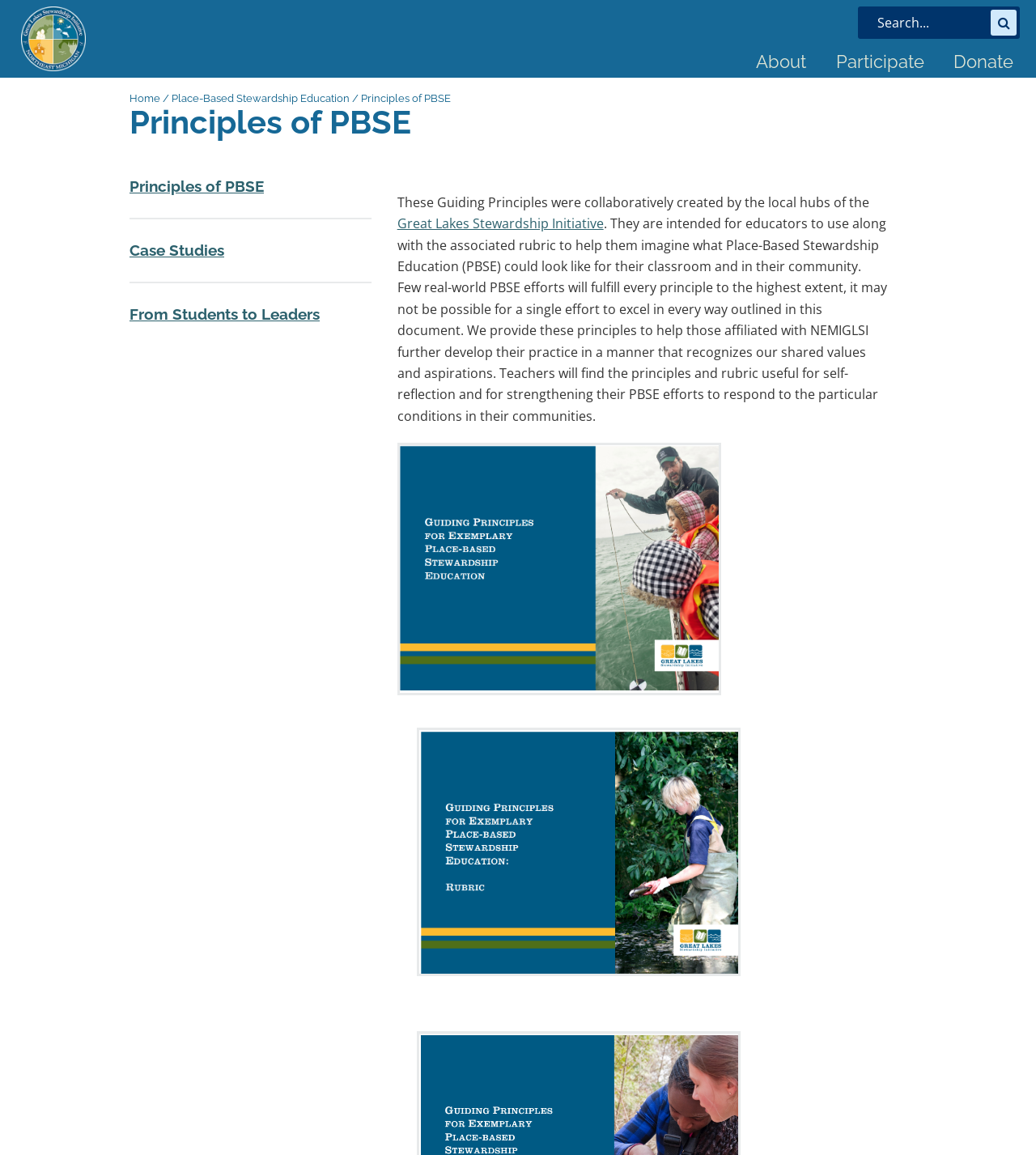Locate the bounding box coordinates of the UI element described by: "Case Studies". The bounding box coordinates should consist of four float numbers between 0 and 1, i.e., [left, top, right, bottom].

[0.125, 0.209, 0.216, 0.224]